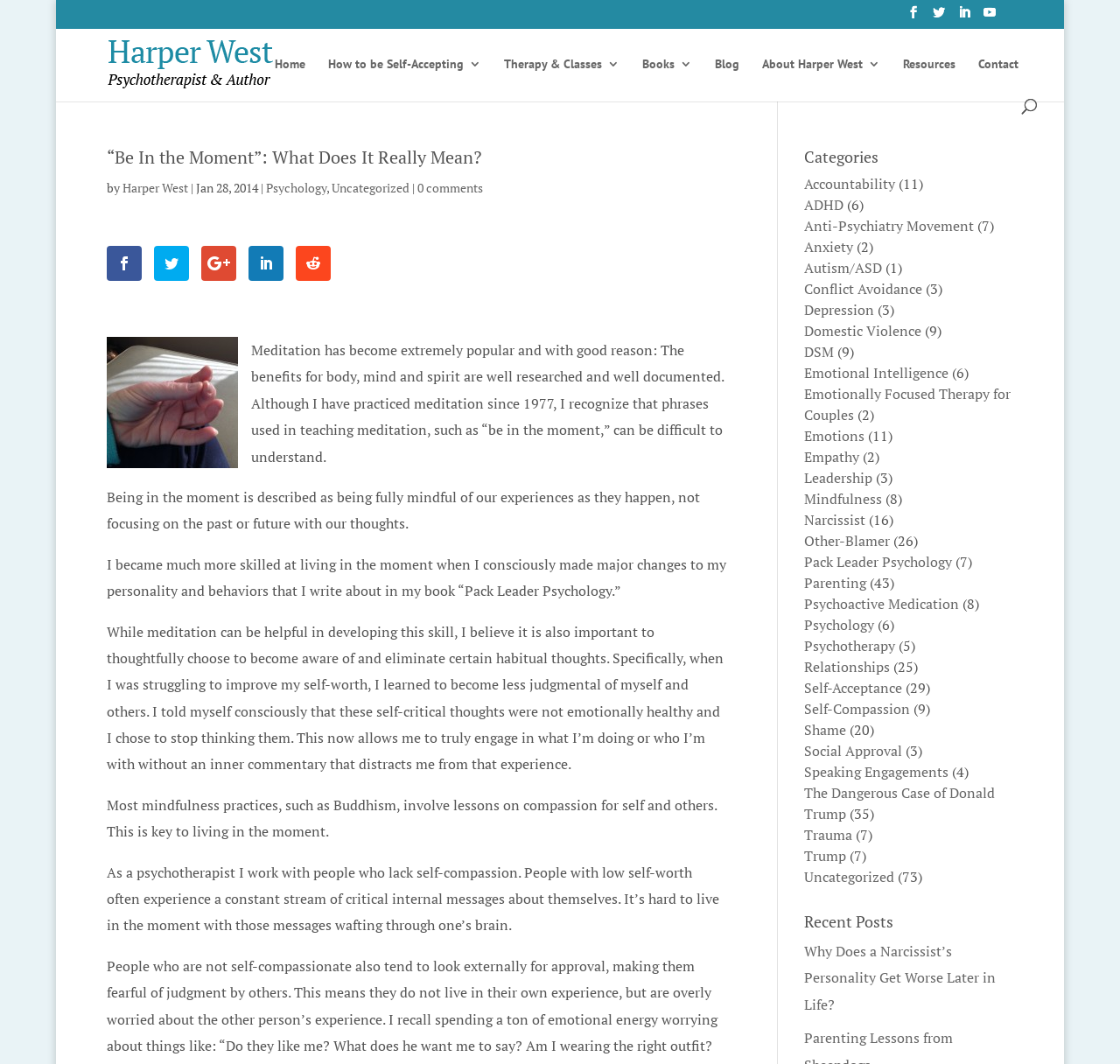Answer the question using only one word or a concise phrase: What is the topic of the blog post?

Meditation